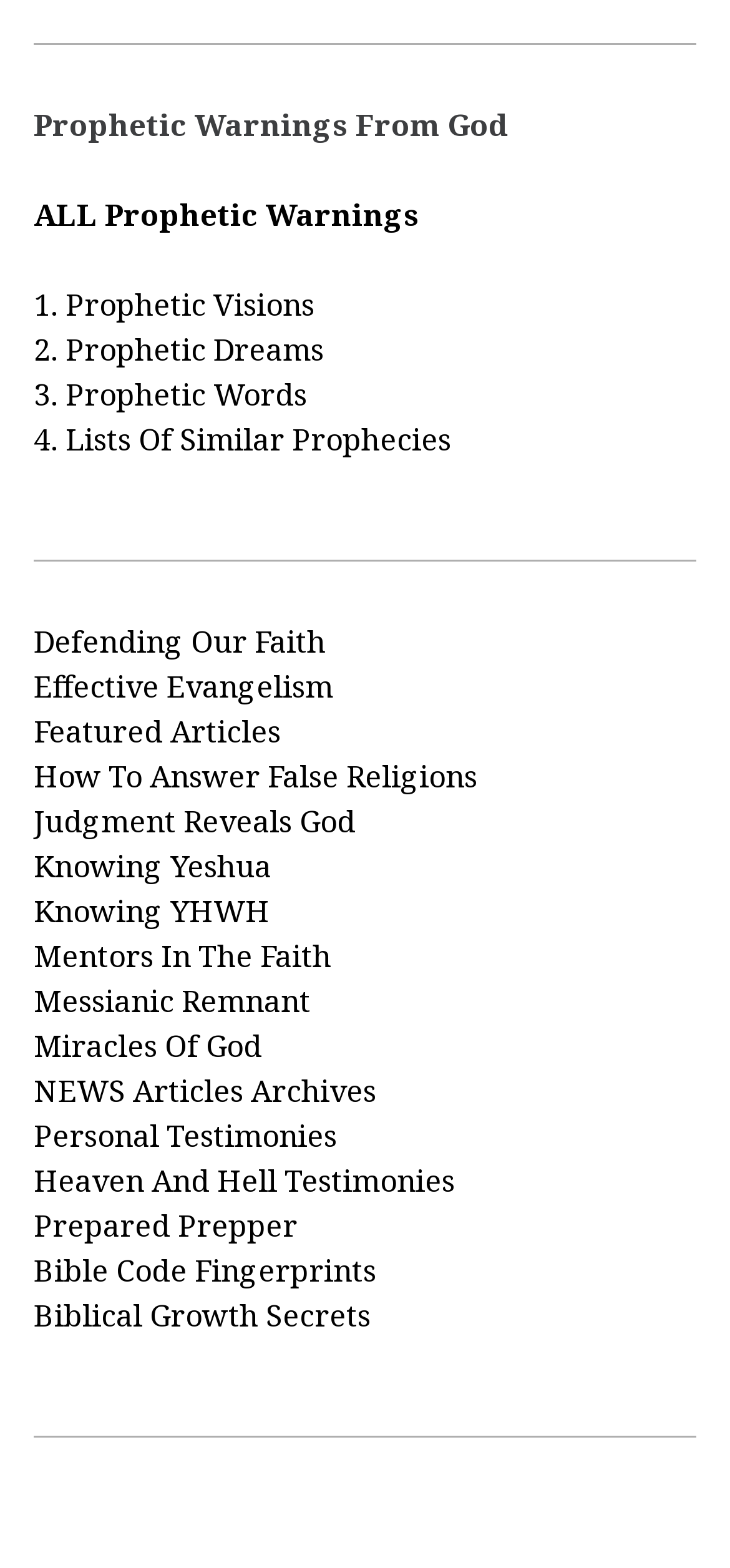With reference to the image, please provide a detailed answer to the following question: What is the topic of the link 'Judgment'?

The link 'Judgment' is followed by the links 'Reveals' and 'God', which suggests that the topic of 'Judgment' is related to God's judgment or revelations about judgment.